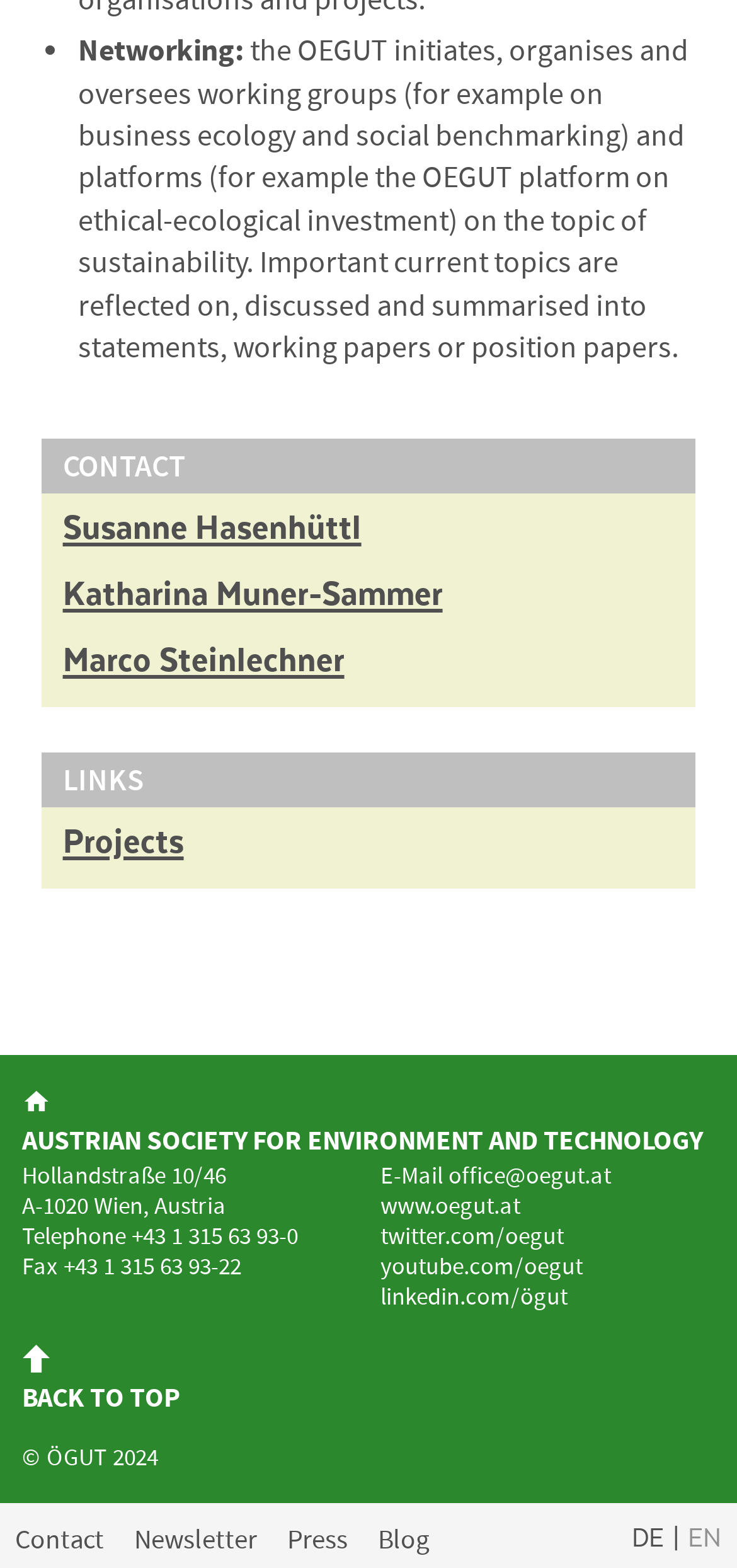Respond to the following question using a concise word or phrase: 
What is the email address of the organization?

office@oegut.at